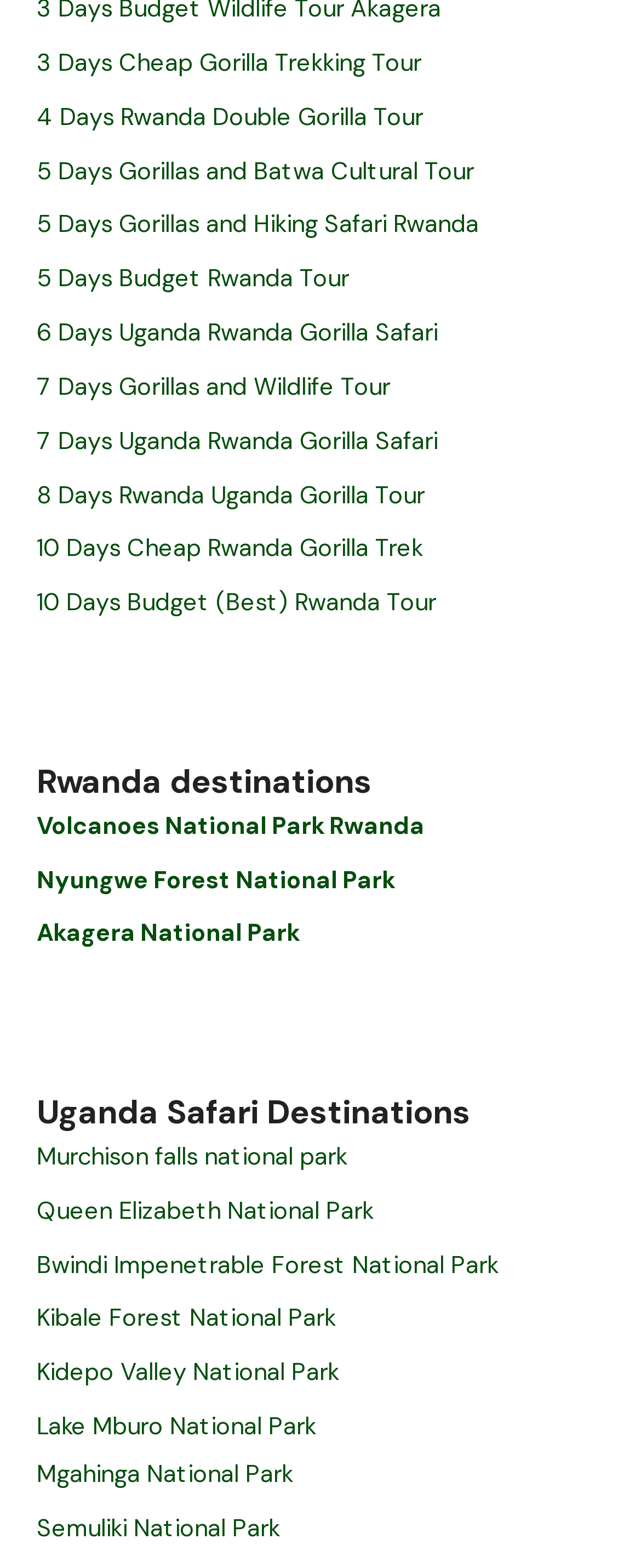Locate the bounding box for the described UI element: "Volcanoes National Park Rwanda". Ensure the coordinates are four float numbers between 0 and 1, formatted as [left, top, right, bottom].

[0.058, 0.517, 0.663, 0.537]